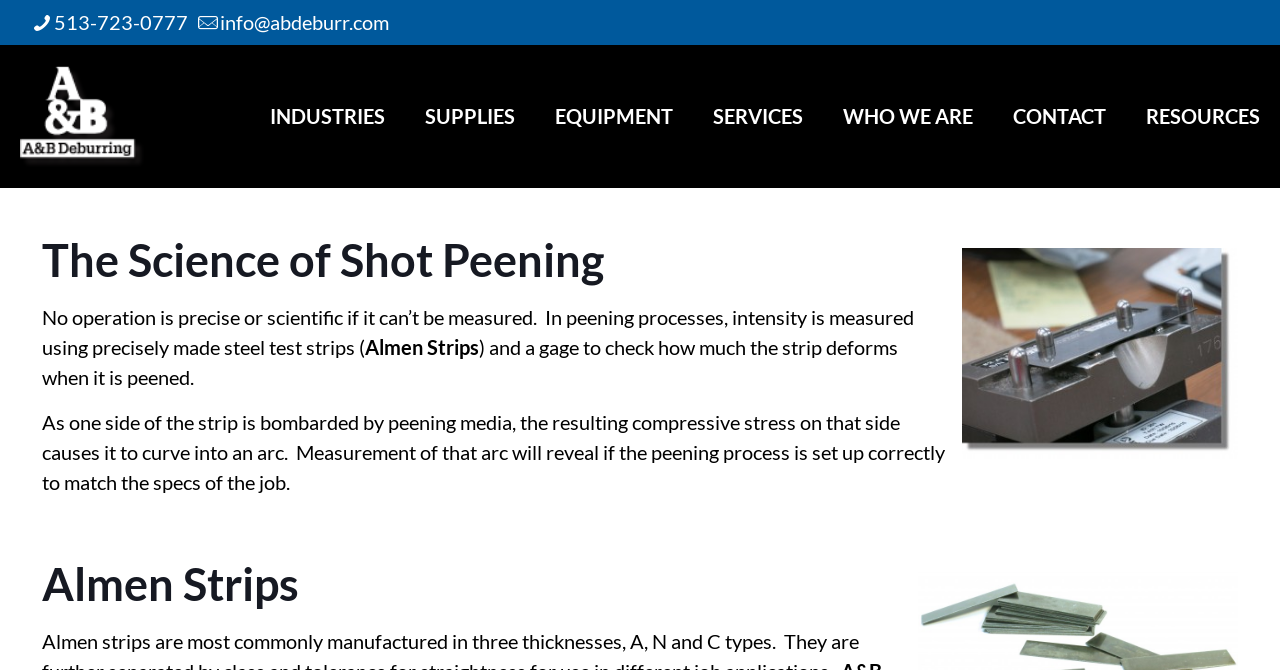Identify the bounding box coordinates of the section that should be clicked to achieve the task described: "click phone number".

[0.042, 0.015, 0.147, 0.051]